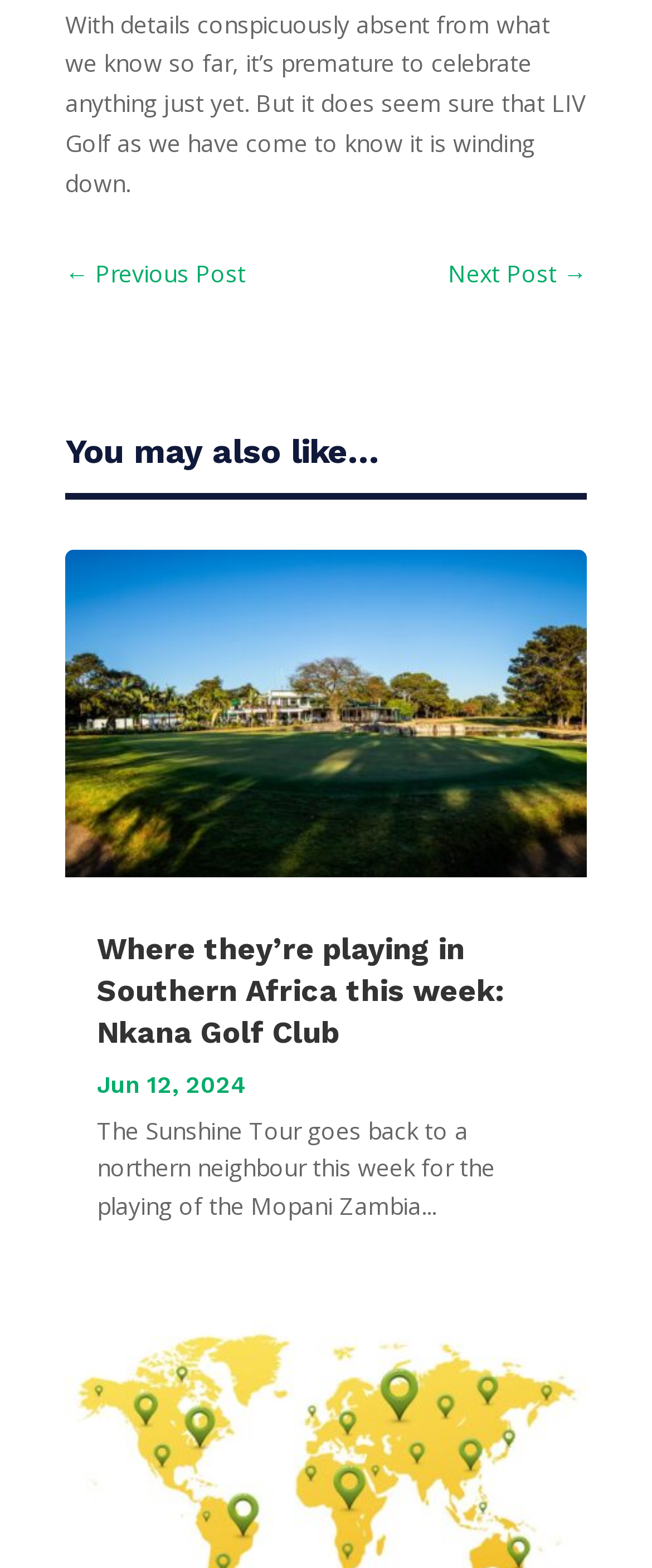Give a concise answer of one word or phrase to the question: 
What is the topic of the article?

Golf